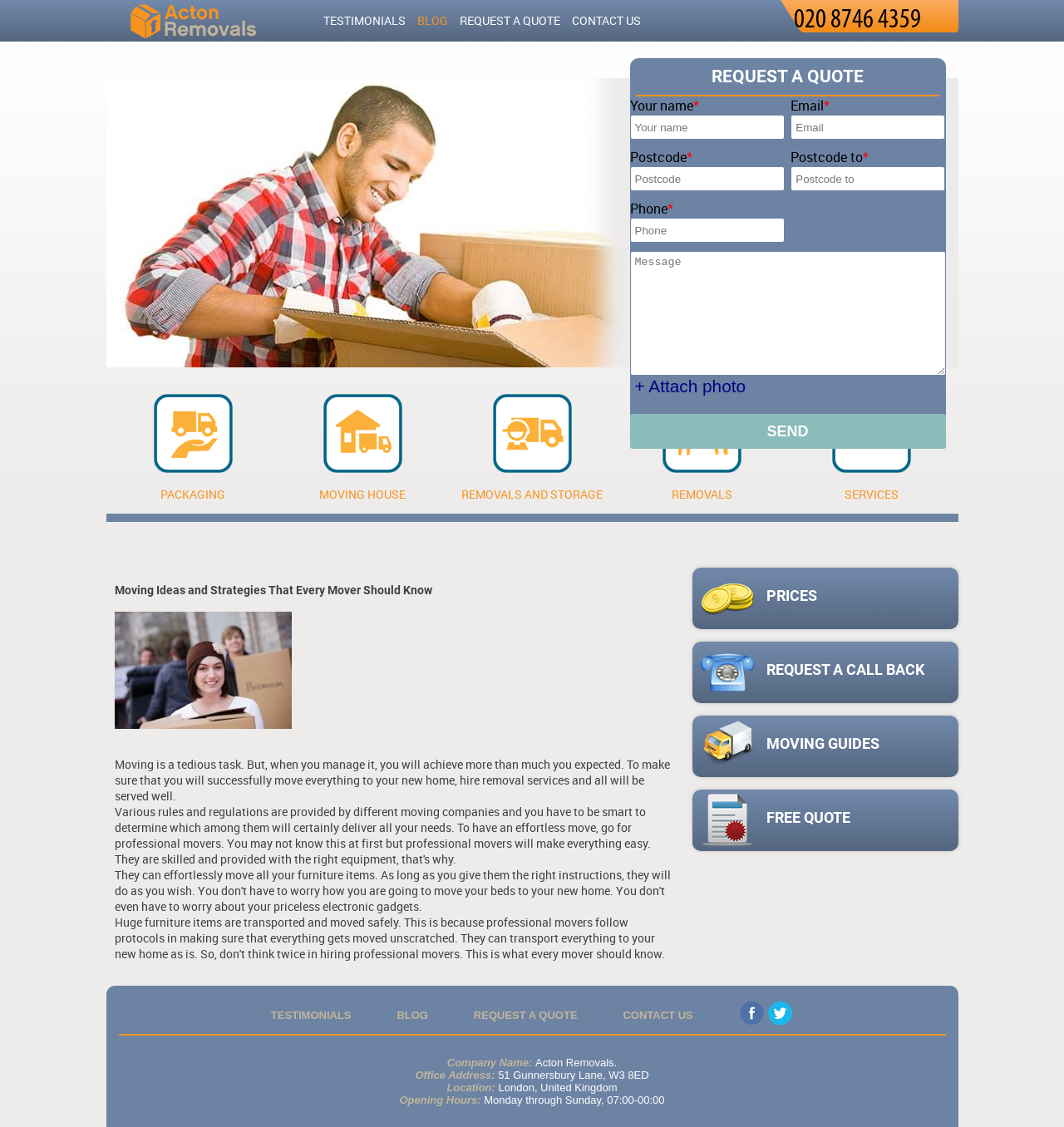Identify the bounding box coordinates of the element that should be clicked to fulfill this task: "Click the 'Acton Removals' link". The coordinates should be provided as four float numbers between 0 and 1, i.e., [left, top, right, bottom].

[0.119, 0.024, 0.243, 0.04]